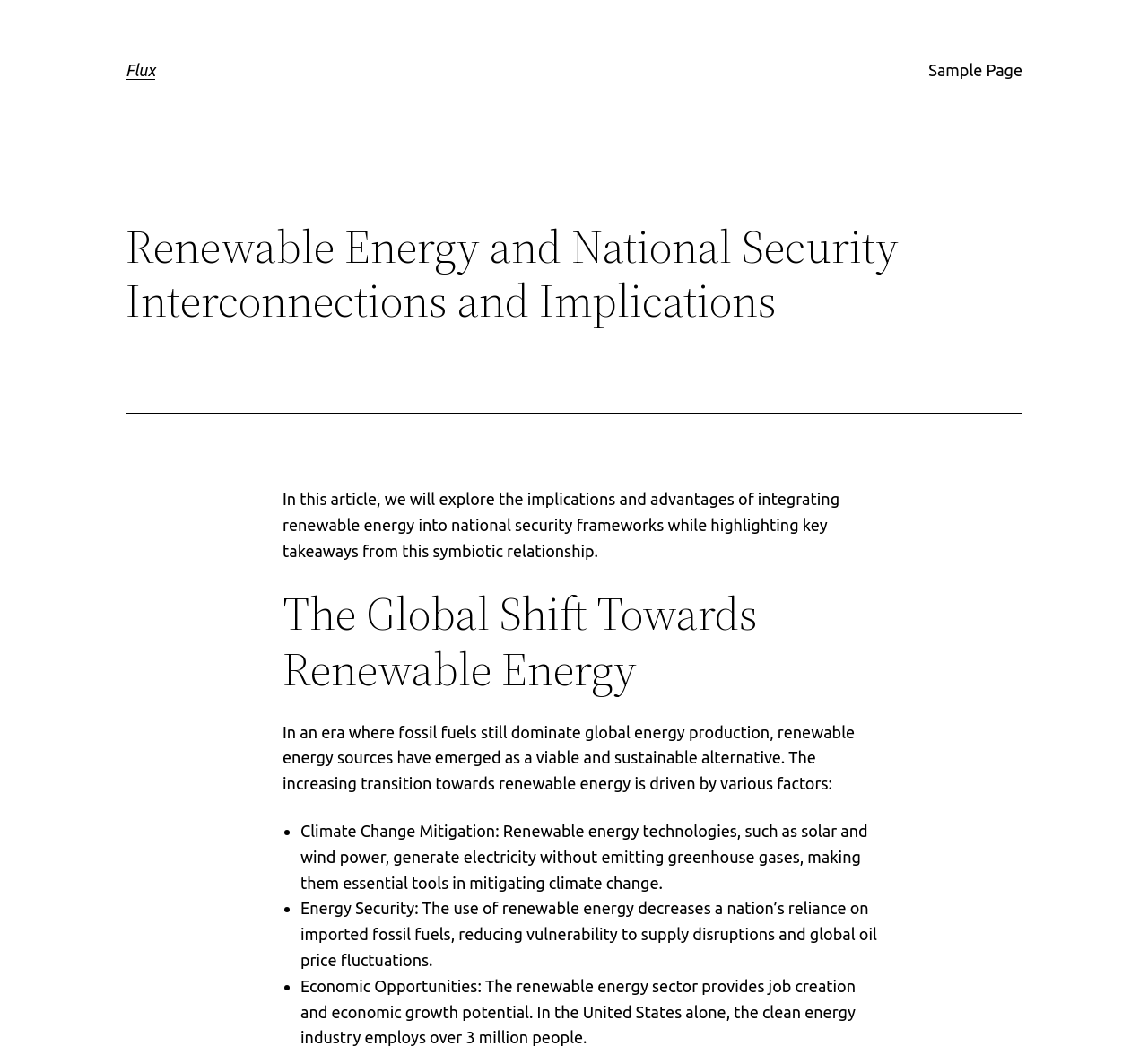Provide a thorough and detailed response to the question by examining the image: 
How many people are employed in the clean energy industry in the United States?

According to the article, the clean energy industry in the United States alone employs over 3 million people, as mentioned in the section 'Economic Opportunities'.